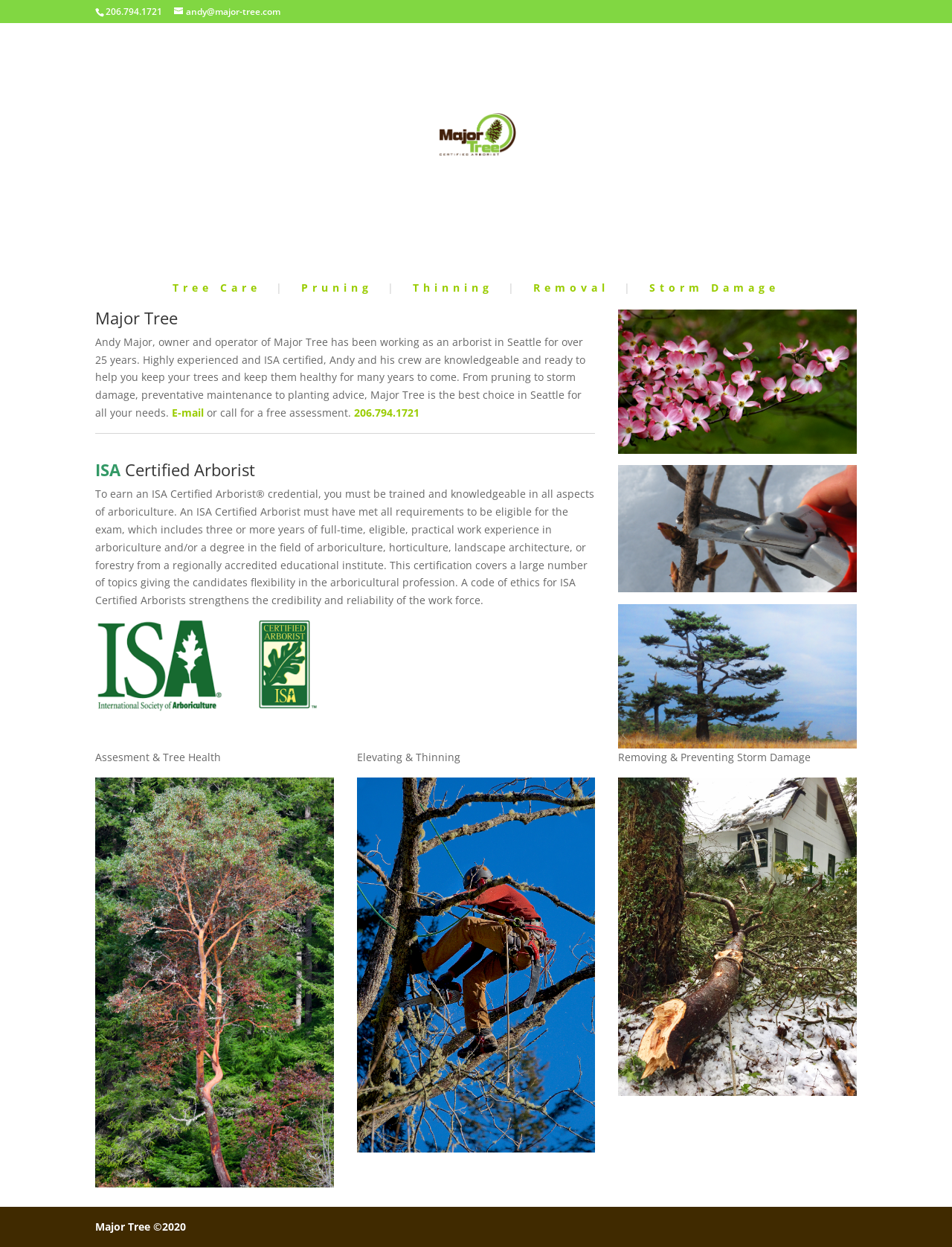Provide your answer in a single word or phrase: 
What is the phone number to call for a free assessment?

206.794.1721